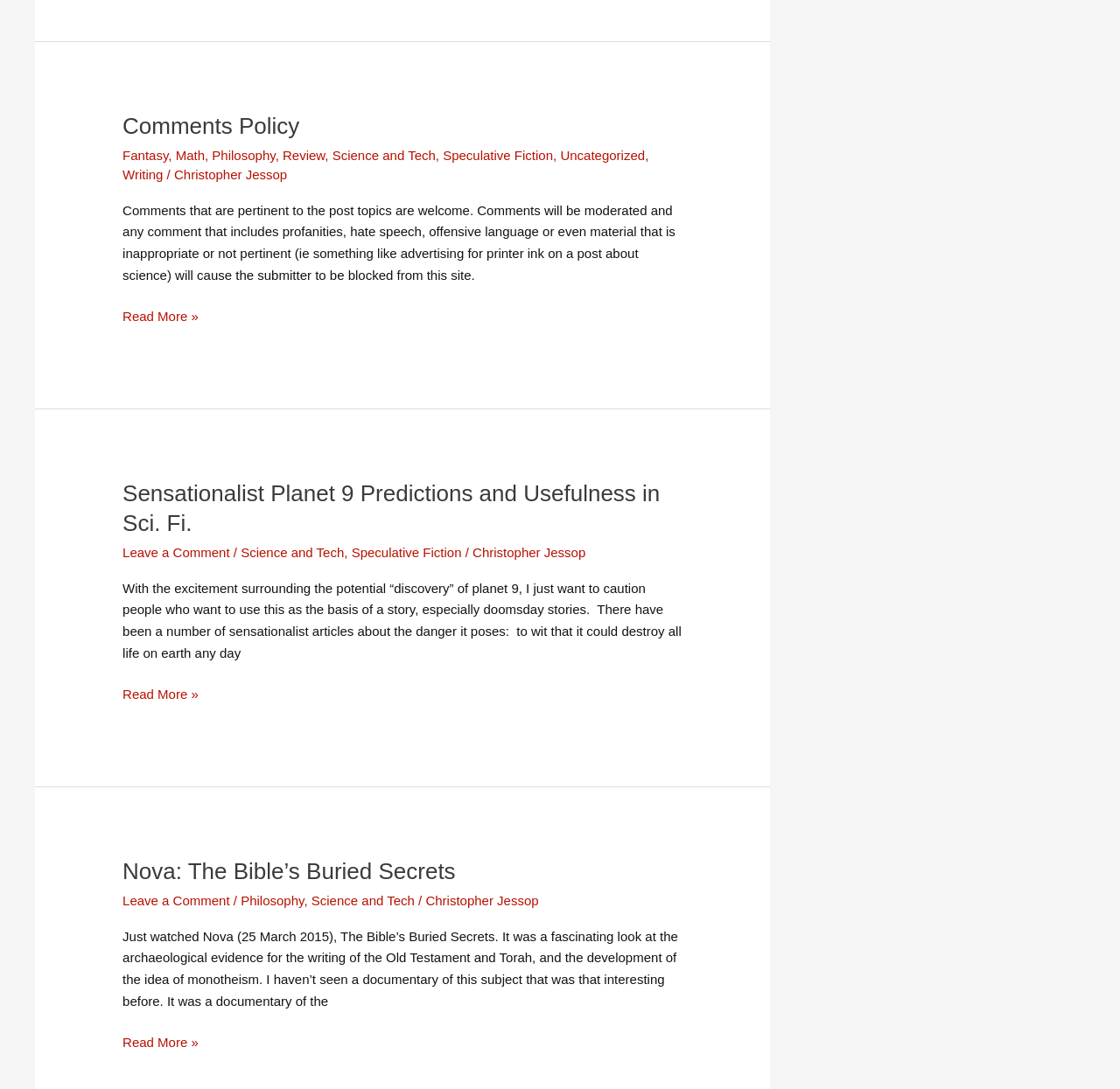What is the policy for comments on this site?
Kindly give a detailed and elaborate answer to the question.

I read the StaticText element that describes the comment policy, which states that 'Comments that are pertinent to the post topics are welcome. Comments will be moderated and any comment that includes profanities, hate speech, offensive language or even material that is inappropriate or not pertinent... will cause the submitter to be blocked from this site.'